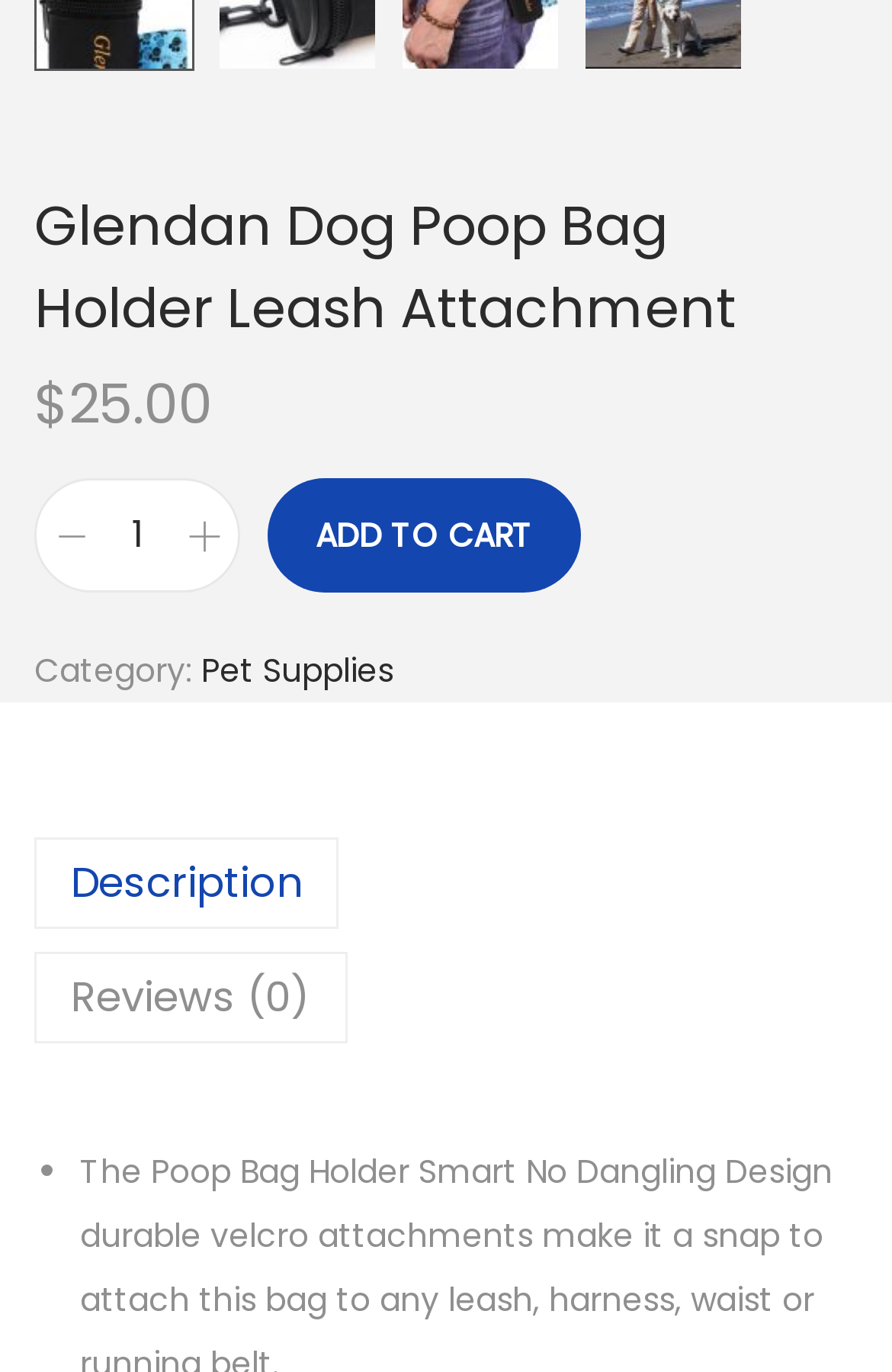What is the price of the product?
Please describe in detail the information shown in the image to answer the question.

The price of the product can be found in the StaticText element with the text '$25.00' which is located below the product title.